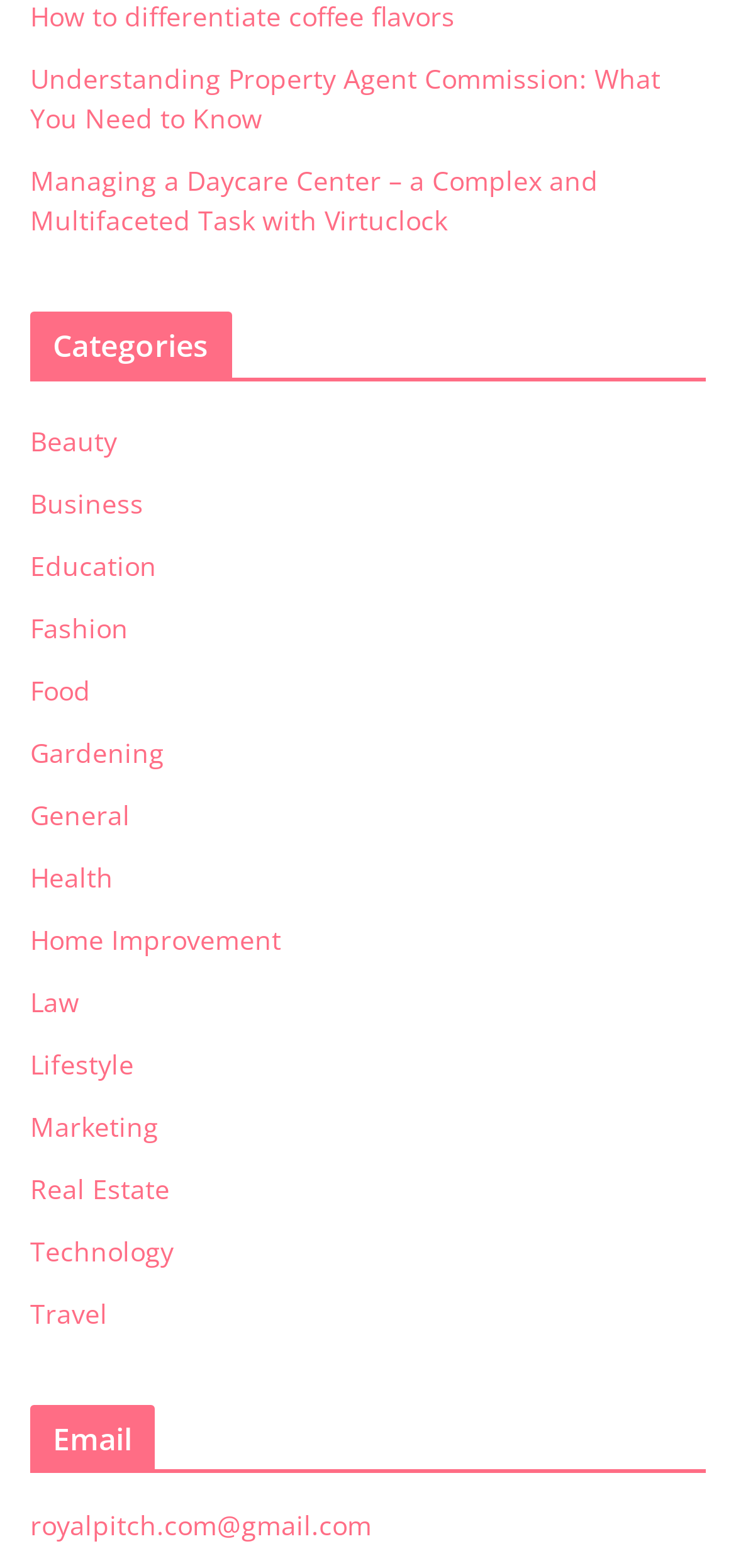Specify the bounding box coordinates of the element's region that should be clicked to achieve the following instruction: "Browse the 'Beauty' category". The bounding box coordinates consist of four float numbers between 0 and 1, in the format [left, top, right, bottom].

[0.041, 0.269, 0.159, 0.292]